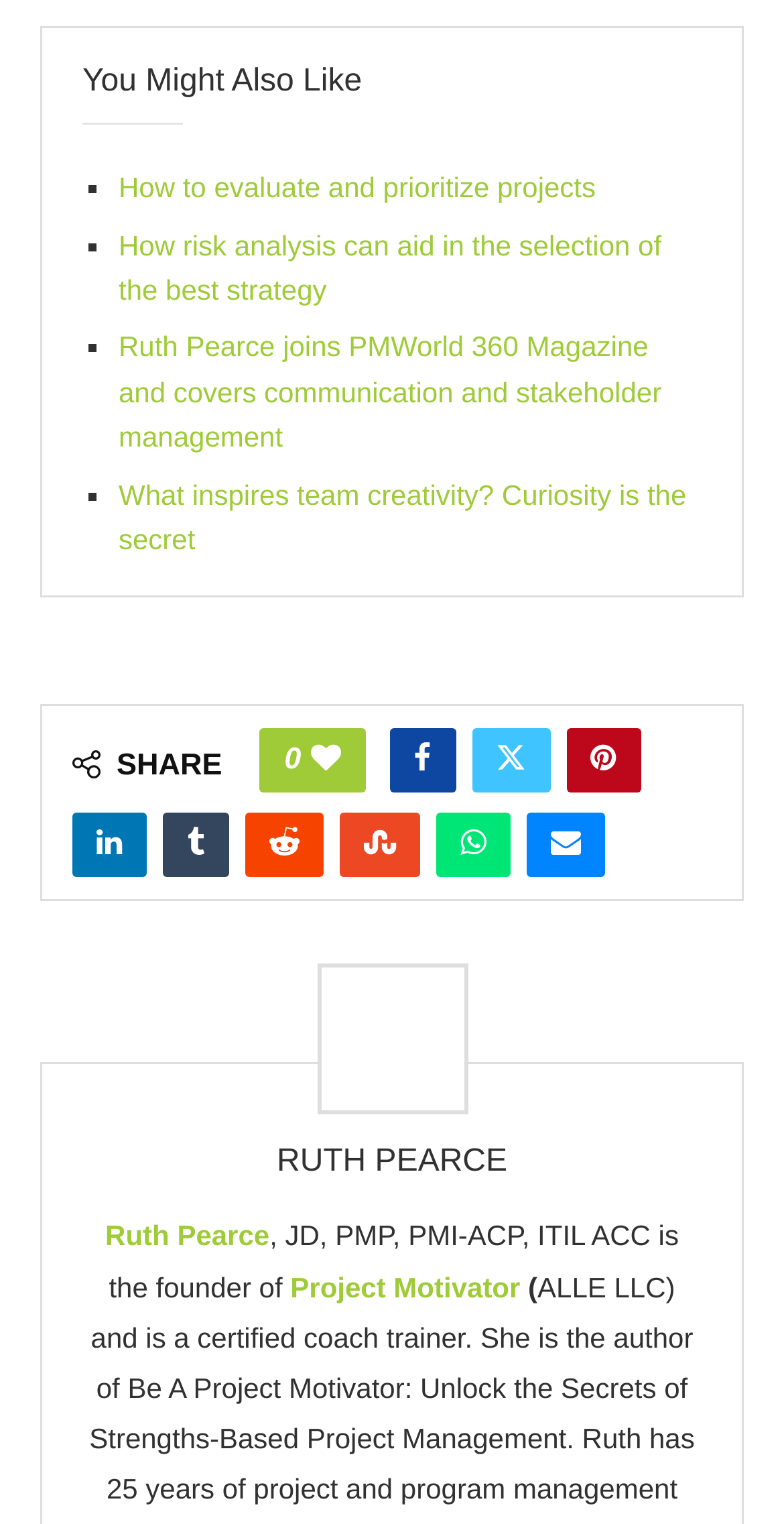Identify the bounding box coordinates of the element to click to follow this instruction: 'Click on the 'Jesus: Foundation of the Church' link'. Ensure the coordinates are four float values between 0 and 1, provided as [left, top, right, bottom].

None